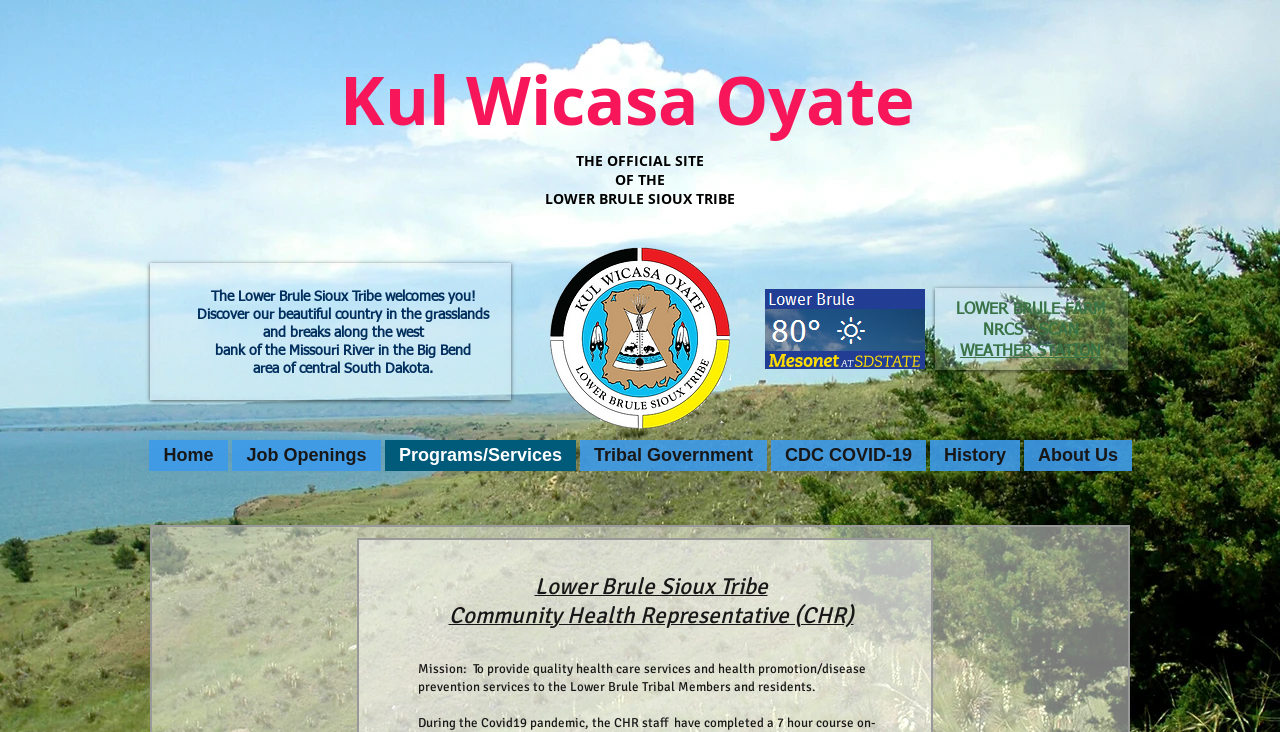Provide a brief response to the question below using a single word or phrase: 
What is the purpose of the Community Health Representative?

To provide quality health care services